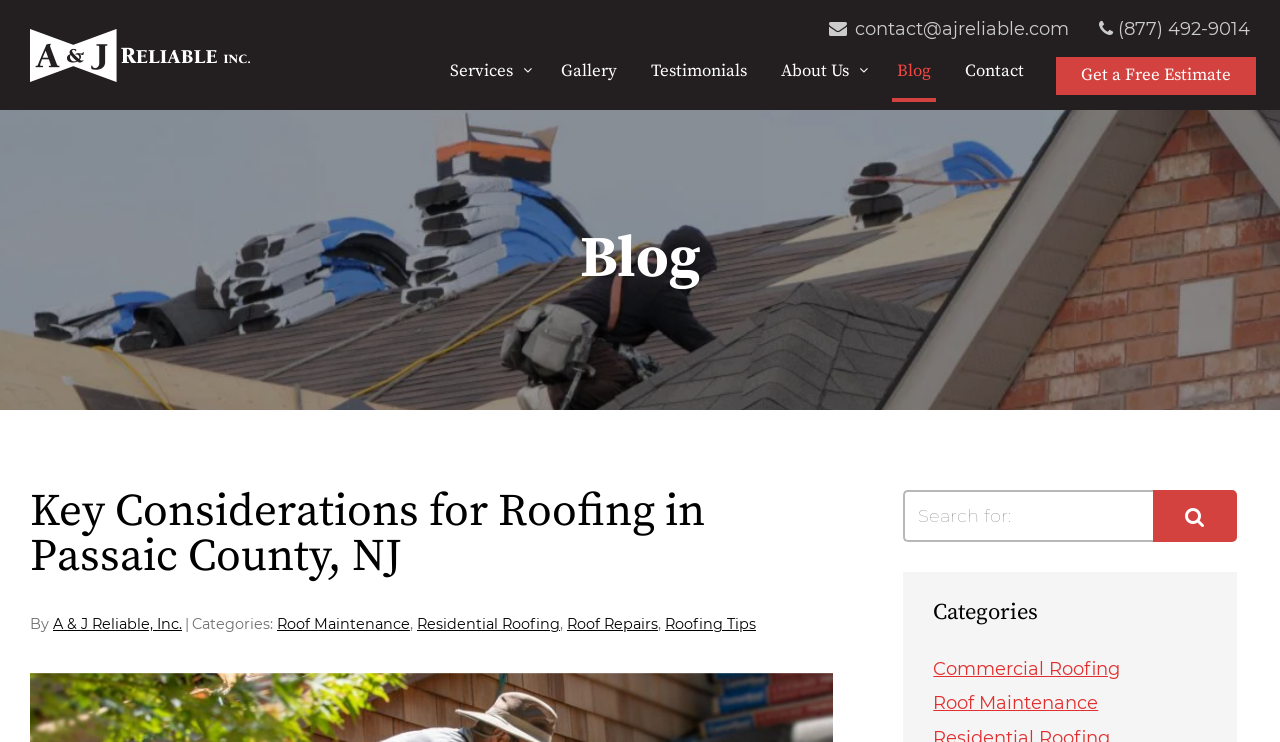Identify the bounding box coordinates of the region that needs to be clicked to carry out this instruction: "Read the 'Roof Maintenance' category". Provide these coordinates as four float numbers ranging from 0 to 1, i.e., [left, top, right, bottom].

[0.216, 0.829, 0.32, 0.853]